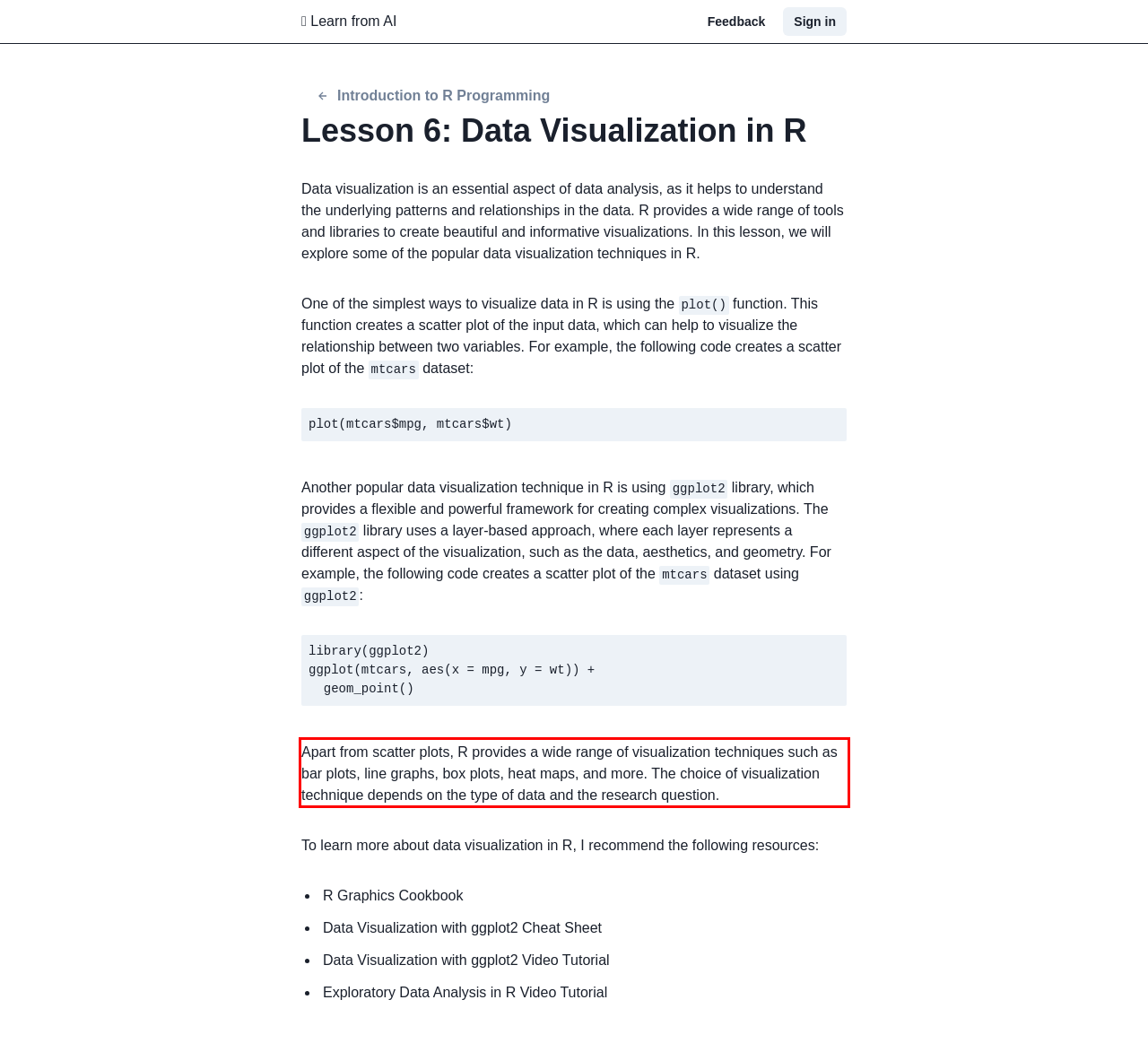Given a screenshot of a webpage containing a red bounding box, perform OCR on the text within this red bounding box and provide the text content.

Apart from scatter plots, R provides a wide range of visualization techniques such as bar plots, line graphs, box plots, heat maps, and more. The choice of visualization technique depends on the type of data and the research question.